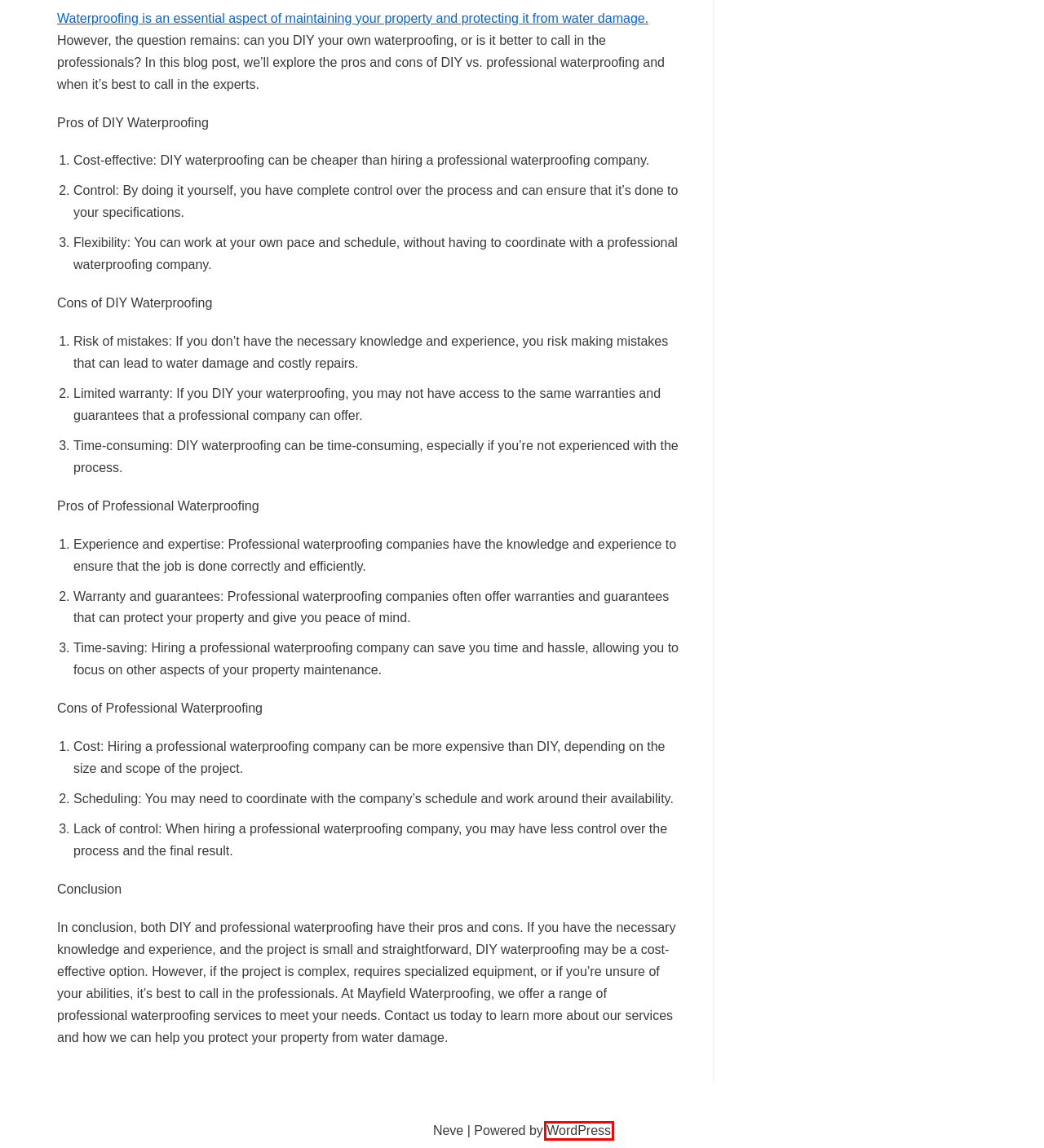Look at the given screenshot of a webpage with a red rectangle bounding box around a UI element. Pick the description that best matches the new webpage after clicking the element highlighted. The descriptions are:
A. Blog Tool, Publishing Platform, and CMS – WordPress.org
B. Egg Donation South Africa | Connect with the Top Fertility Agency for Donor Program - UMAXIT
C. Life Coaching Archives - UMAXIT
D. Bathroom Renovations Archives - UMAXIT
E. Pest Control Archives - UMAXIT
F. Waterproofing Services - Mayfield Enterprises
G. House Painters Archives - UMAXIT
H. Damp Proofing Archives - UMAXIT

A